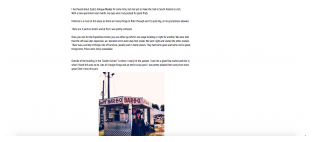Respond concisely with one word or phrase to the following query:
What is the aesthetic of the photograph?

Vintage